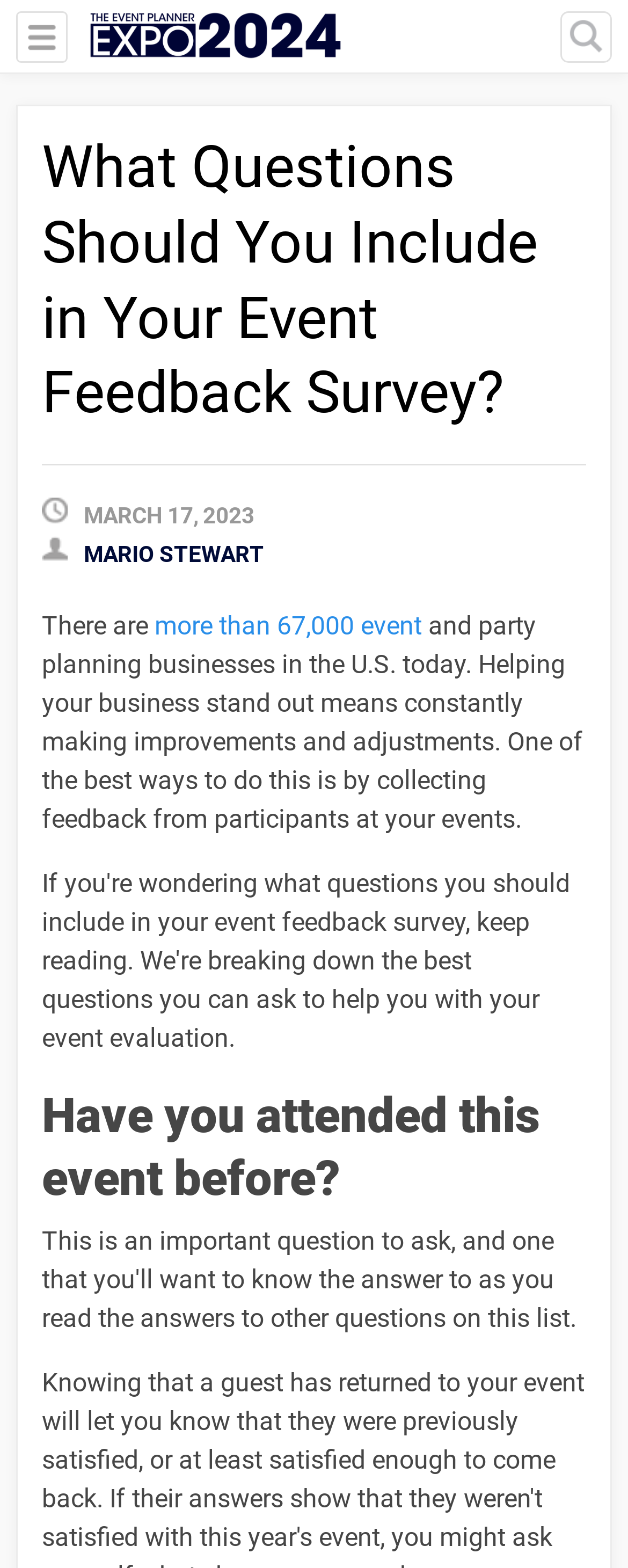Please specify the bounding box coordinates in the format (top-left x, top-left y, bottom-right x, bottom-right y), with all values as floating point numbers between 0 and 1. Identify the bounding box of the UI element described by: Mario Stewart

[0.133, 0.345, 0.421, 0.362]